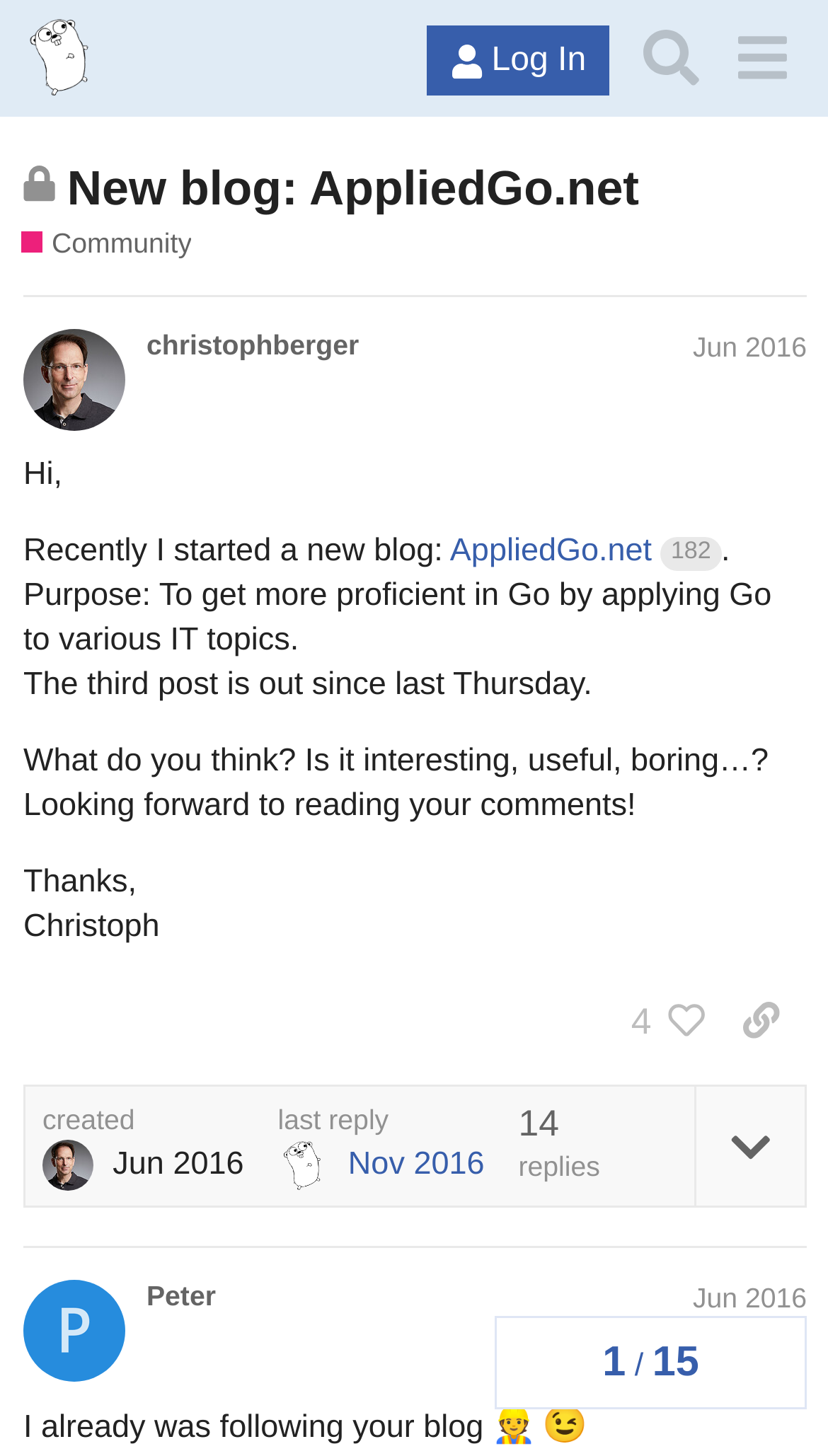Please provide the bounding box coordinates in the format (top-left x, top-left y, bottom-right x, bottom-right y). Remember, all values are floating point numbers between 0 and 1. What is the bounding box coordinate of the region described as: 4

[0.729, 0.674, 0.864, 0.73]